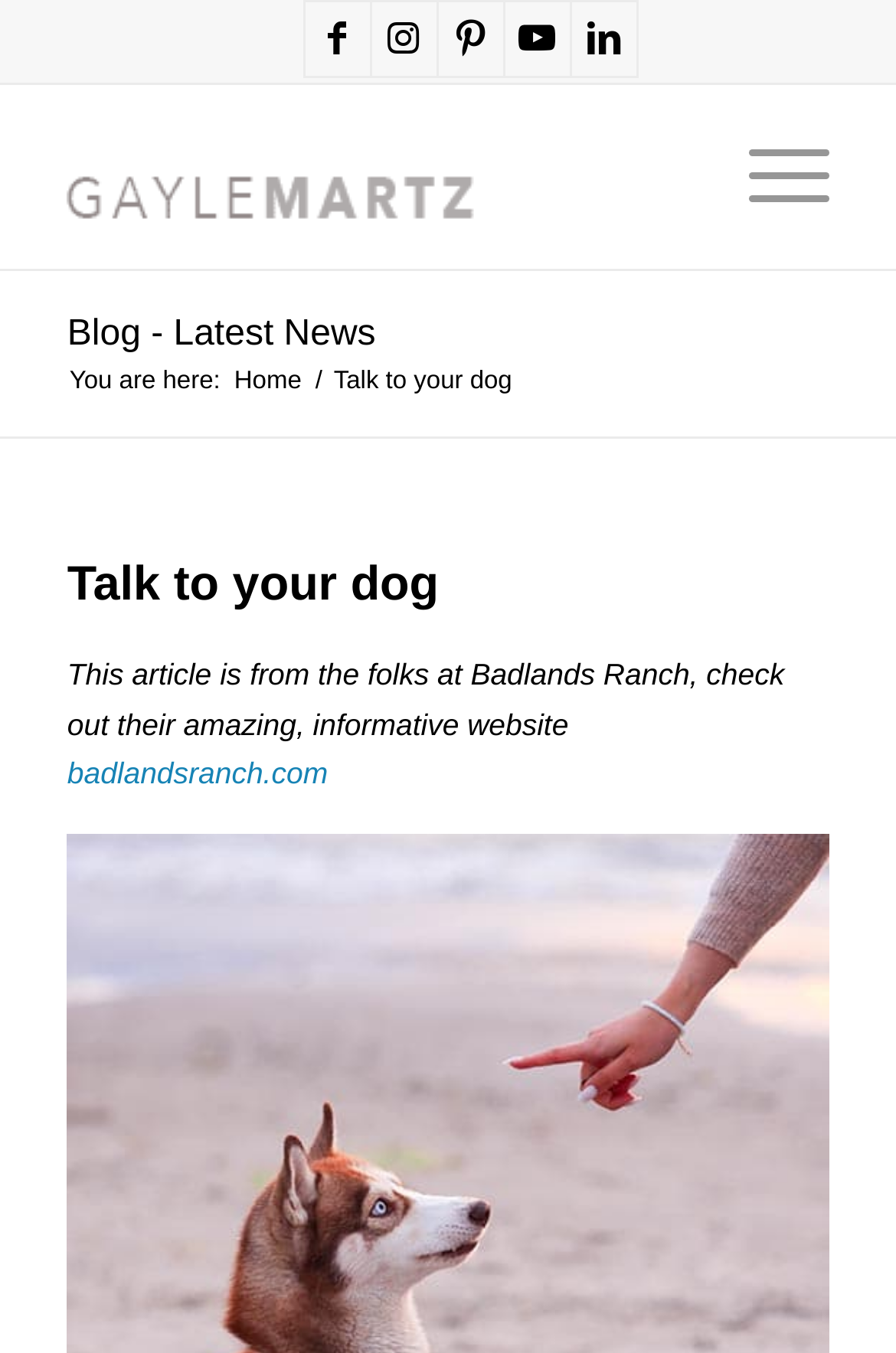Specify the bounding box coordinates of the area to click in order to execute this command: 'Go to home page'. The coordinates should consist of four float numbers ranging from 0 to 1, and should be formatted as [left, top, right, bottom].

[0.254, 0.27, 0.344, 0.296]